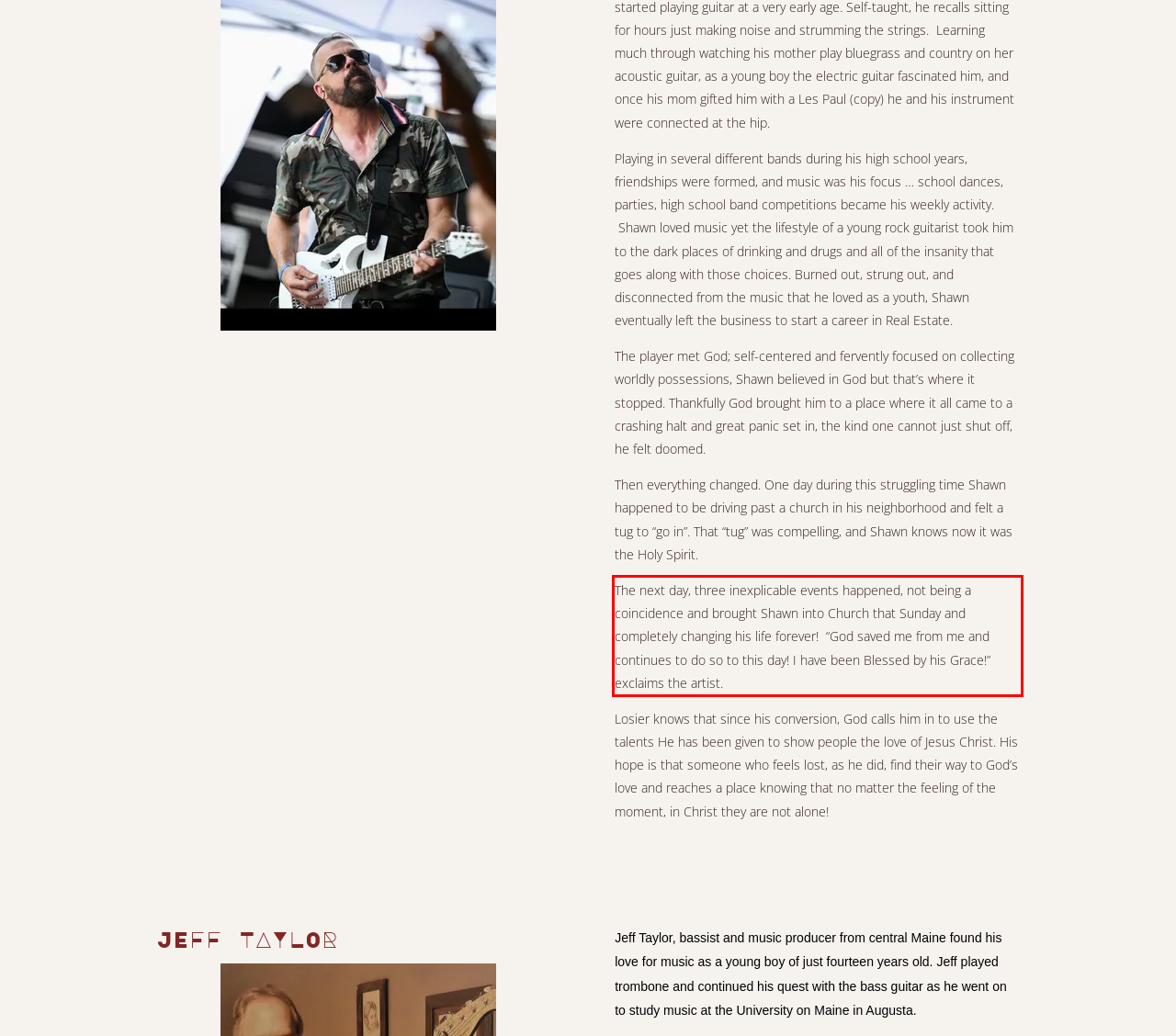You have a screenshot of a webpage where a UI element is enclosed in a red rectangle. Perform OCR to capture the text inside this red rectangle.

The next day, three inexplicable events happened, not being a coincidence and brought Shawn into Church that Sunday and completely changing his life forever! “God saved me from me and continues to do so to this day! I have been Blessed by his Grace!” exclaims the artist.